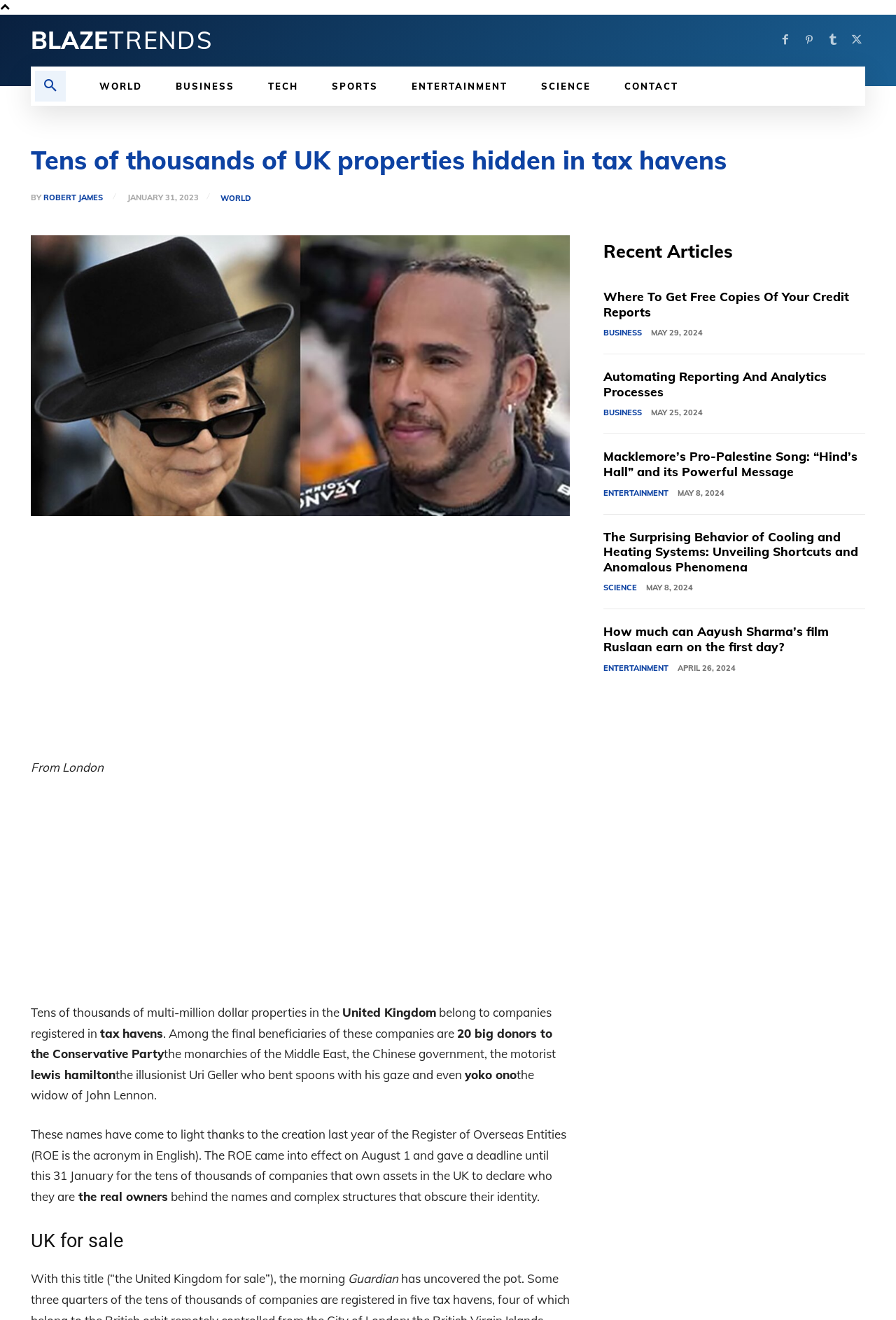Please identify the bounding box coordinates of where to click in order to follow the instruction: "View the article 'Where To Get Free Copies Of Your Credit Reports'".

[0.674, 0.219, 0.949, 0.242]